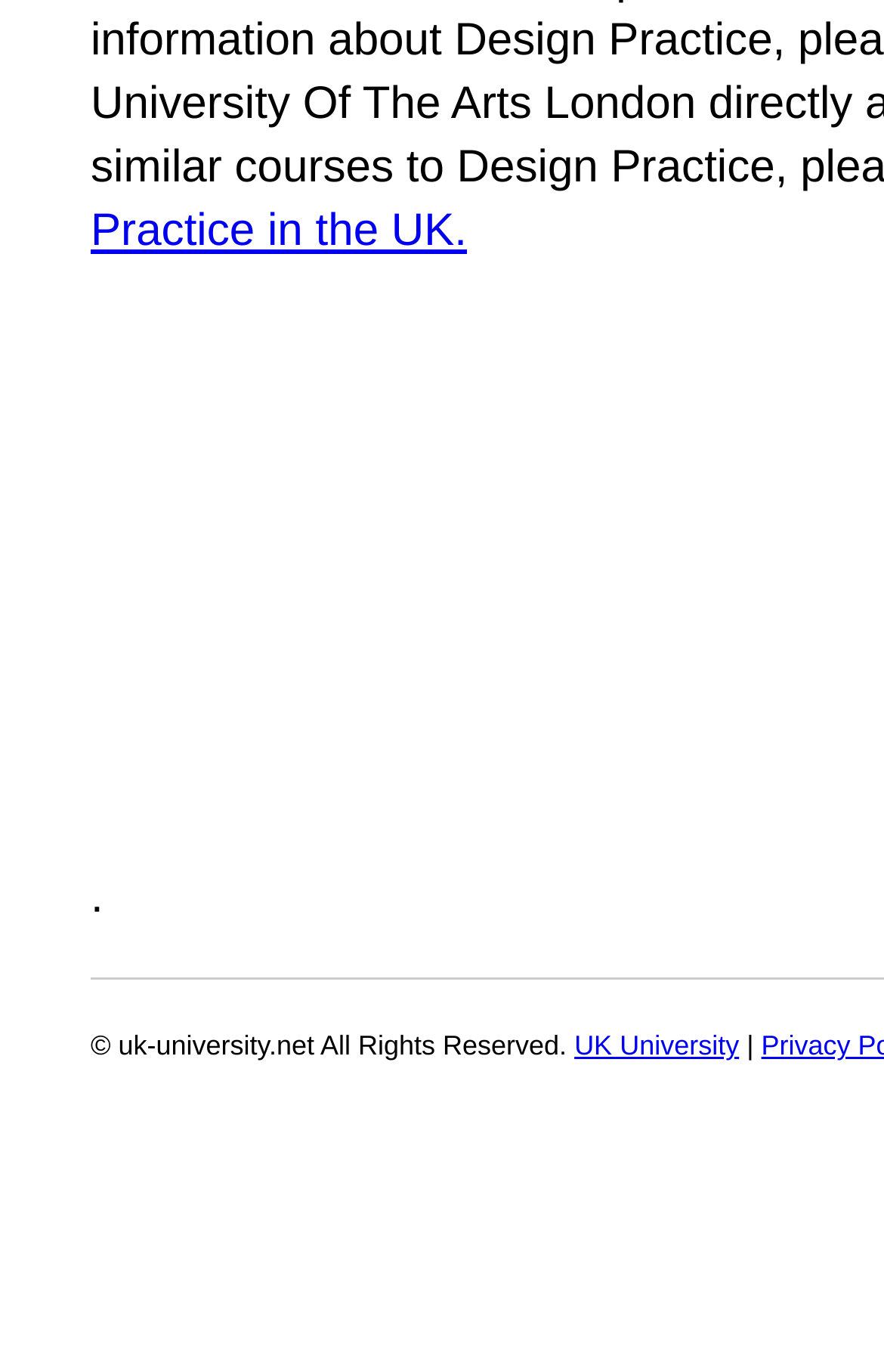Return the bounding box coordinates of the UI element that corresponds to this description: "aria-label="Advertisement" name="aswift_1" title="Advertisement"". The coordinates must be given as four float numbers in the range of 0 and 1, [left, top, right, bottom].

[0.117, 0.202, 0.978, 0.665]